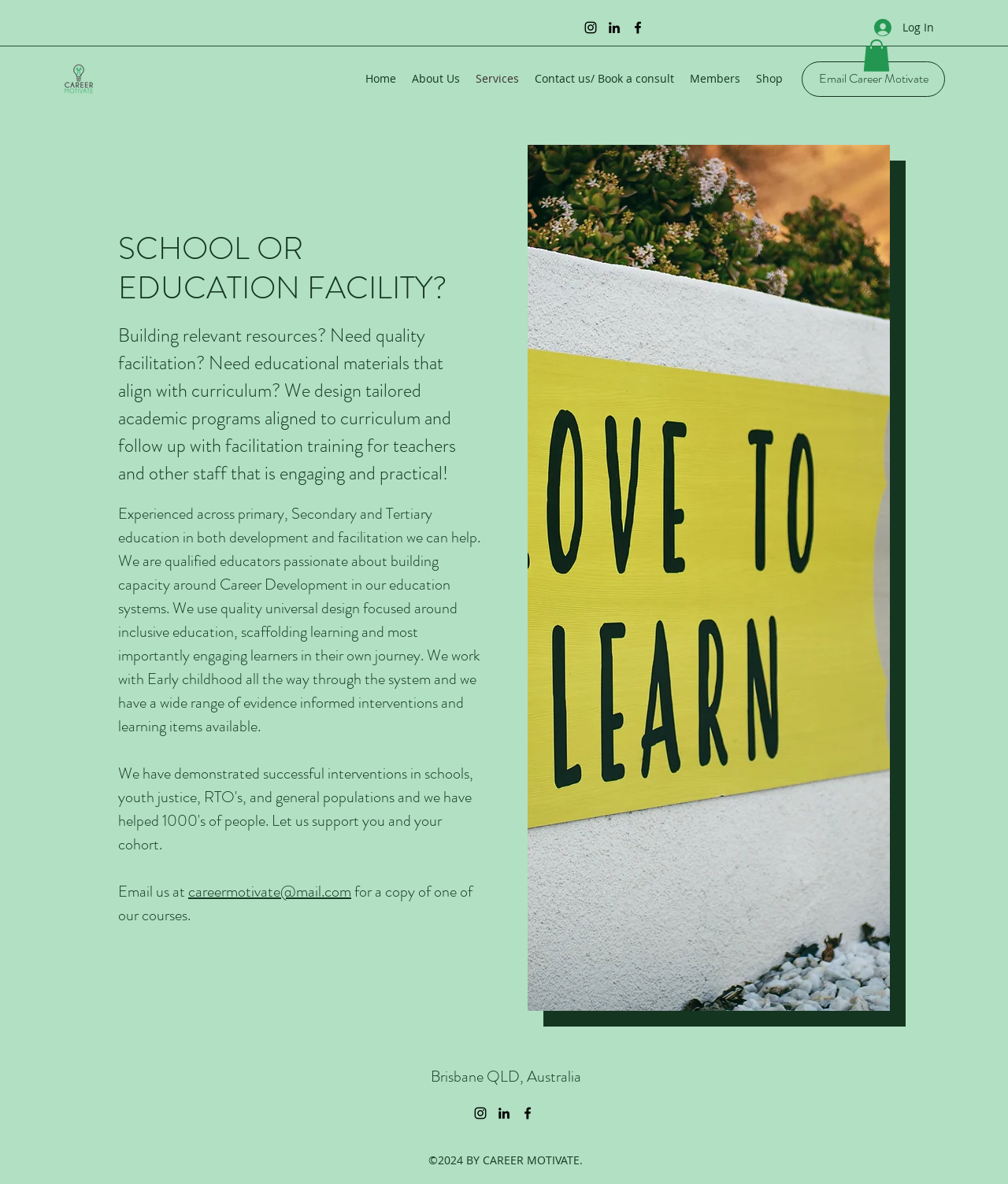Using details from the image, please answer the following question comprehensively:
What is the copyright year of Career Motivate?

I found the copyright year of Career Motivate by looking at the content info section at the bottom of the webpage, where it says '©2024 BY CAREER MOTIVATE'.